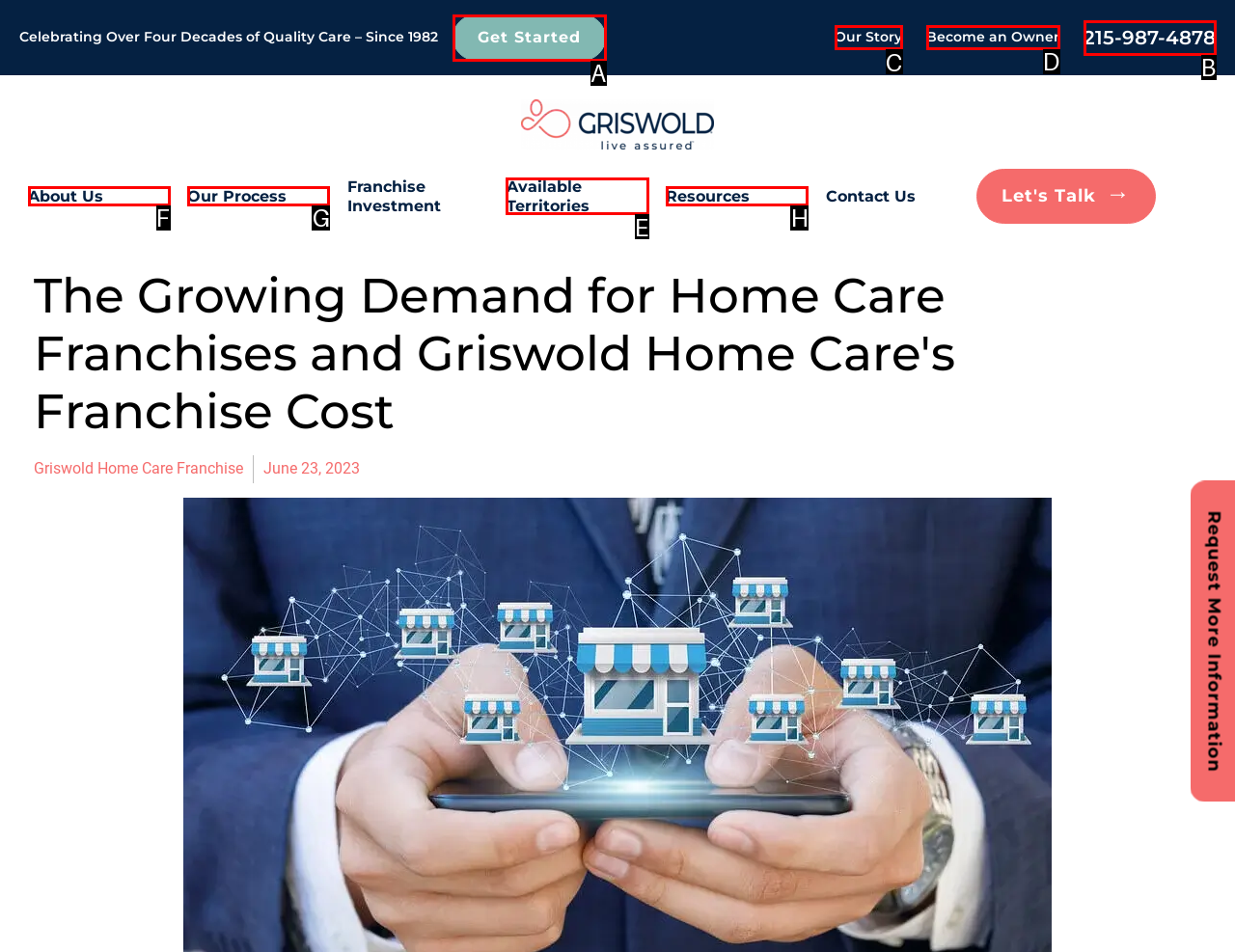Select the appropriate bounding box to fulfill the task: Become an Owner Respond with the corresponding letter from the choices provided.

D